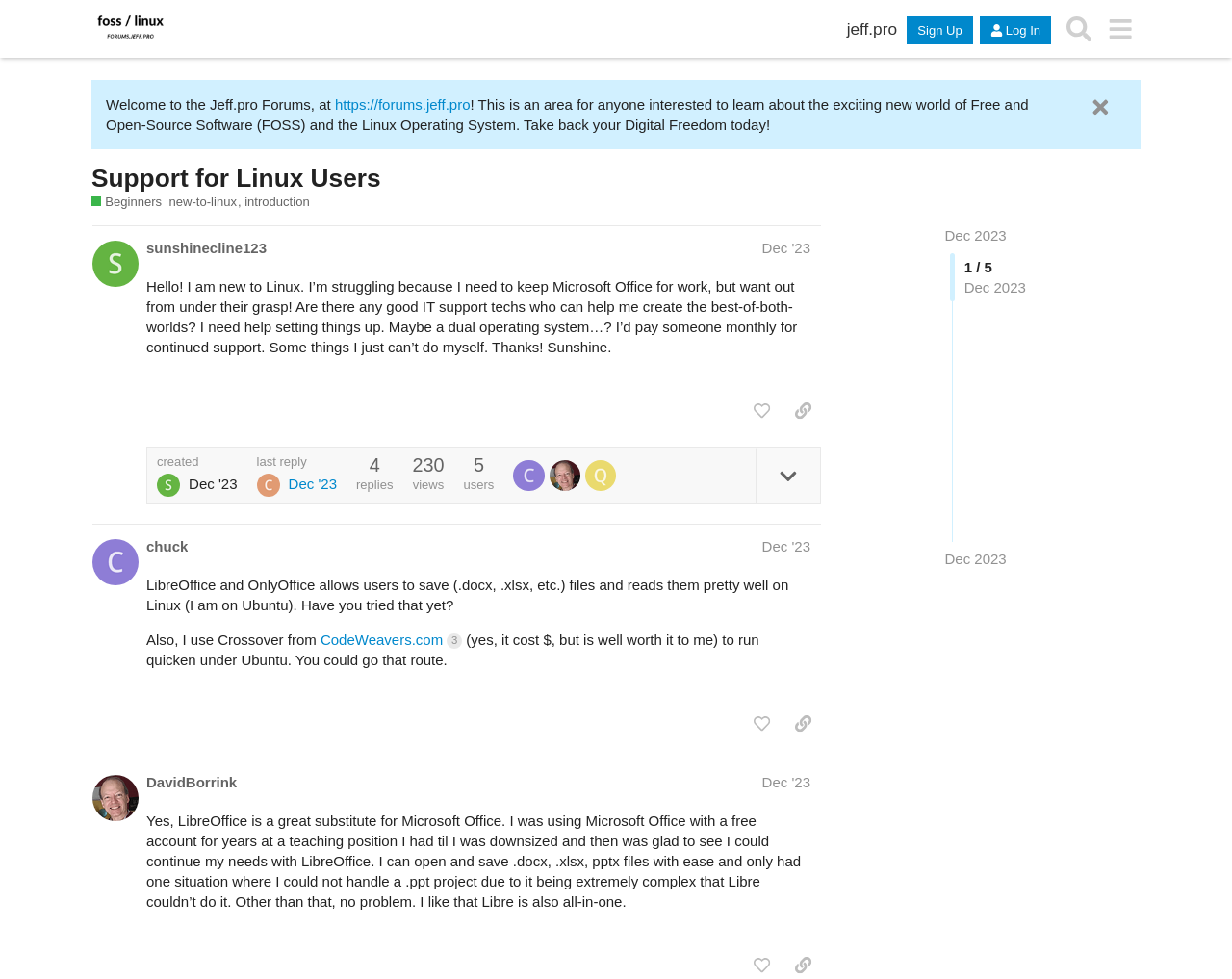Produce an elaborate caption capturing the essence of the webpage.

This webpage is a forum discussion platform, specifically a thread about Linux support for beginners. At the top, there is a header section with a logo and links to sign up, log in, and search. Below the header, there is a welcome message and a brief introduction to the forum.

The main content of the page is a discussion thread with multiple posts. The first post, by "sunshinecline123", is a question about finding IT support to help with setting up a dual operating system to use Microsoft Office for work while transitioning to Linux. The post includes a brief introduction and a request for help.

Below the first post, there are several replies from other users, including "chuck", "DavidBorrink", and "QuriousPatriot". Each reply is a separate section with the user's name and a timestamp. The replies offer suggestions and advice, such as using LibreOffice as a substitute for Microsoft Office and using Crossover to run Quicken under Ubuntu.

Throughout the page, there are various buttons and links, including "like this post", "copy a link to this post to clipboard", and links to user profiles. There are also images and icons scattered throughout the page, including profile pictures and icons for liking and replying to posts.